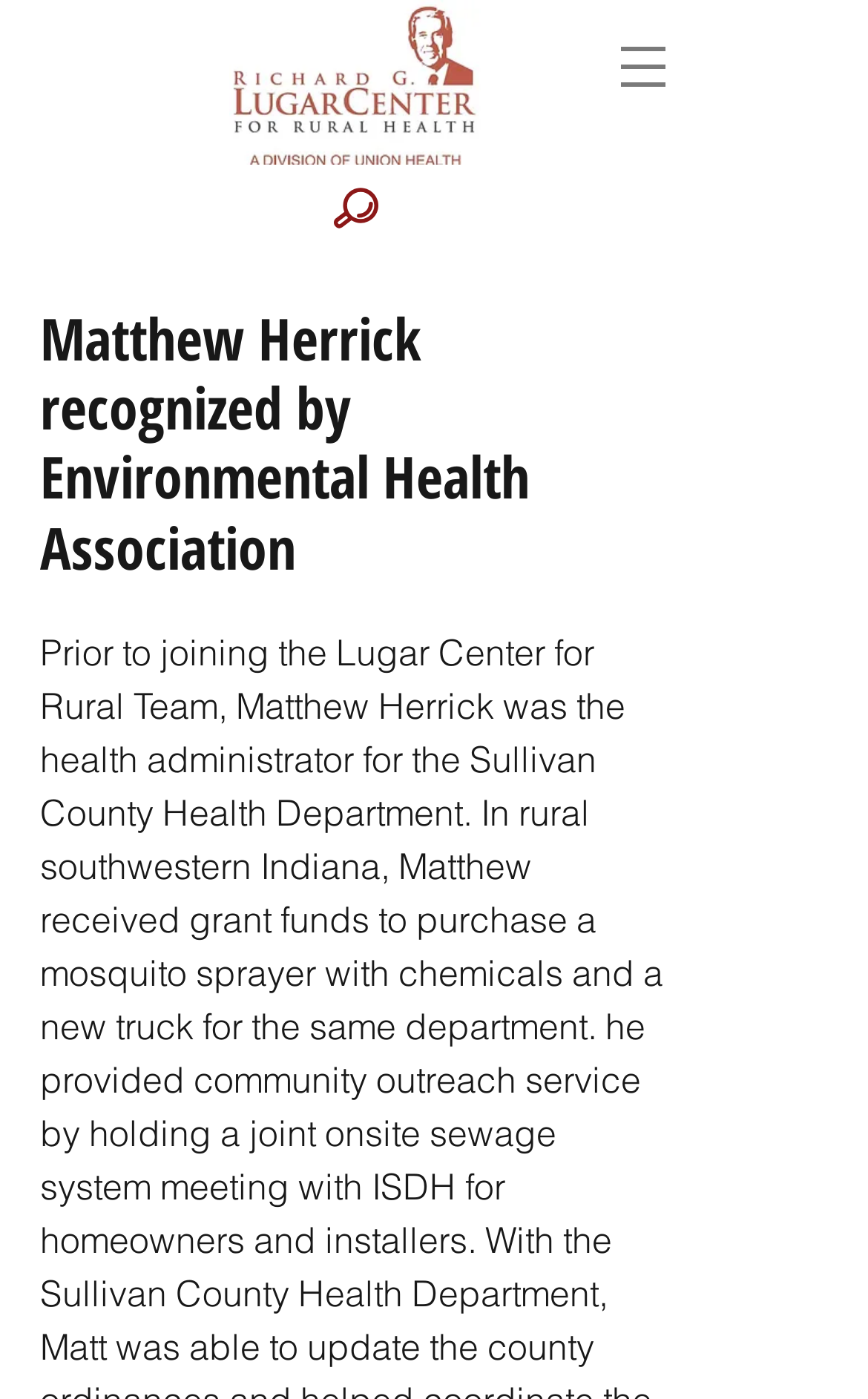Answer the question below with a single word or a brief phrase: 
What is Matthew Herrick recognized for?

Environmental Health Association